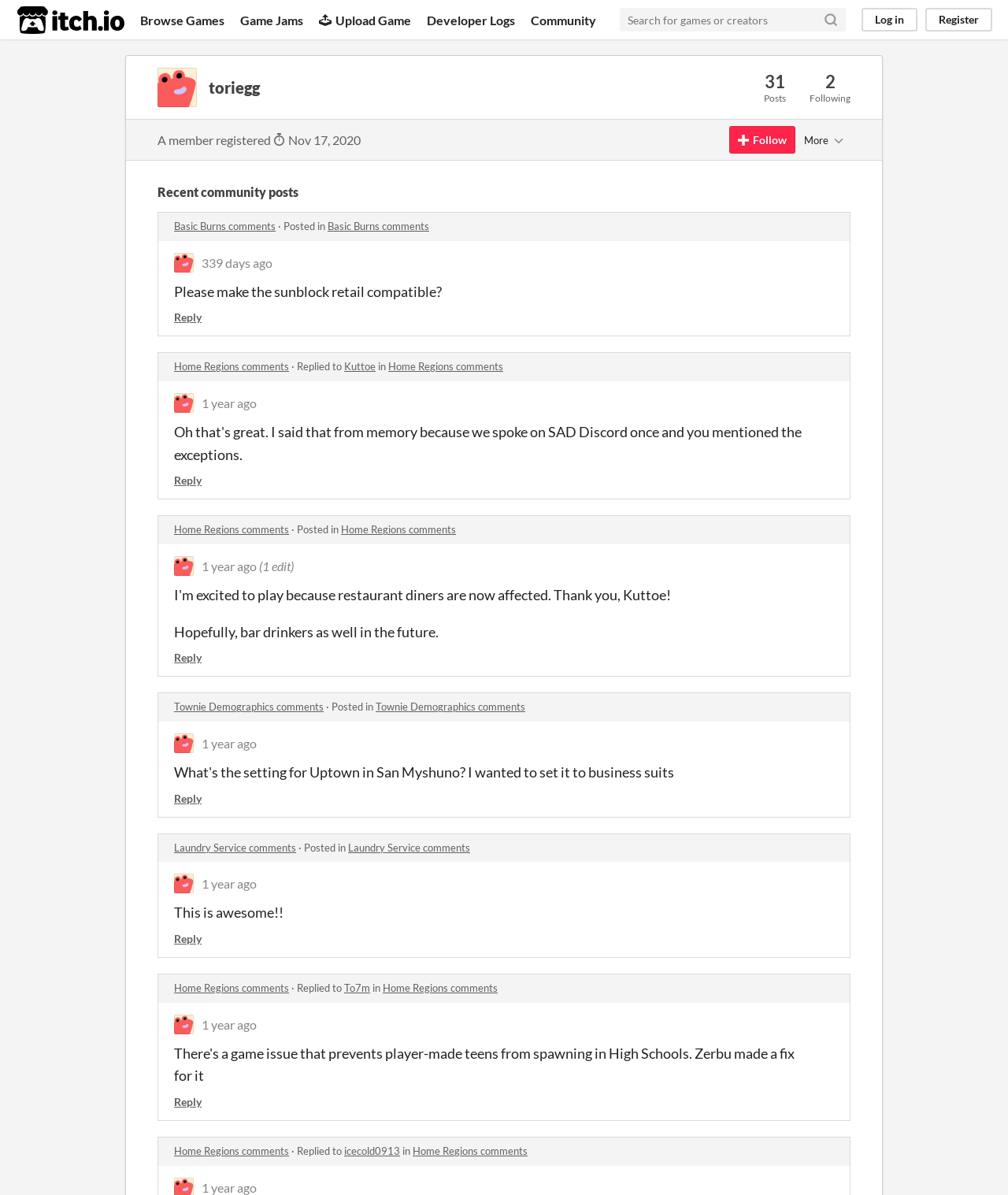Kindly determine the bounding box coordinates for the clickable area to achieve the given instruction: "Reply to a post".

[0.173, 0.26, 0.2, 0.271]